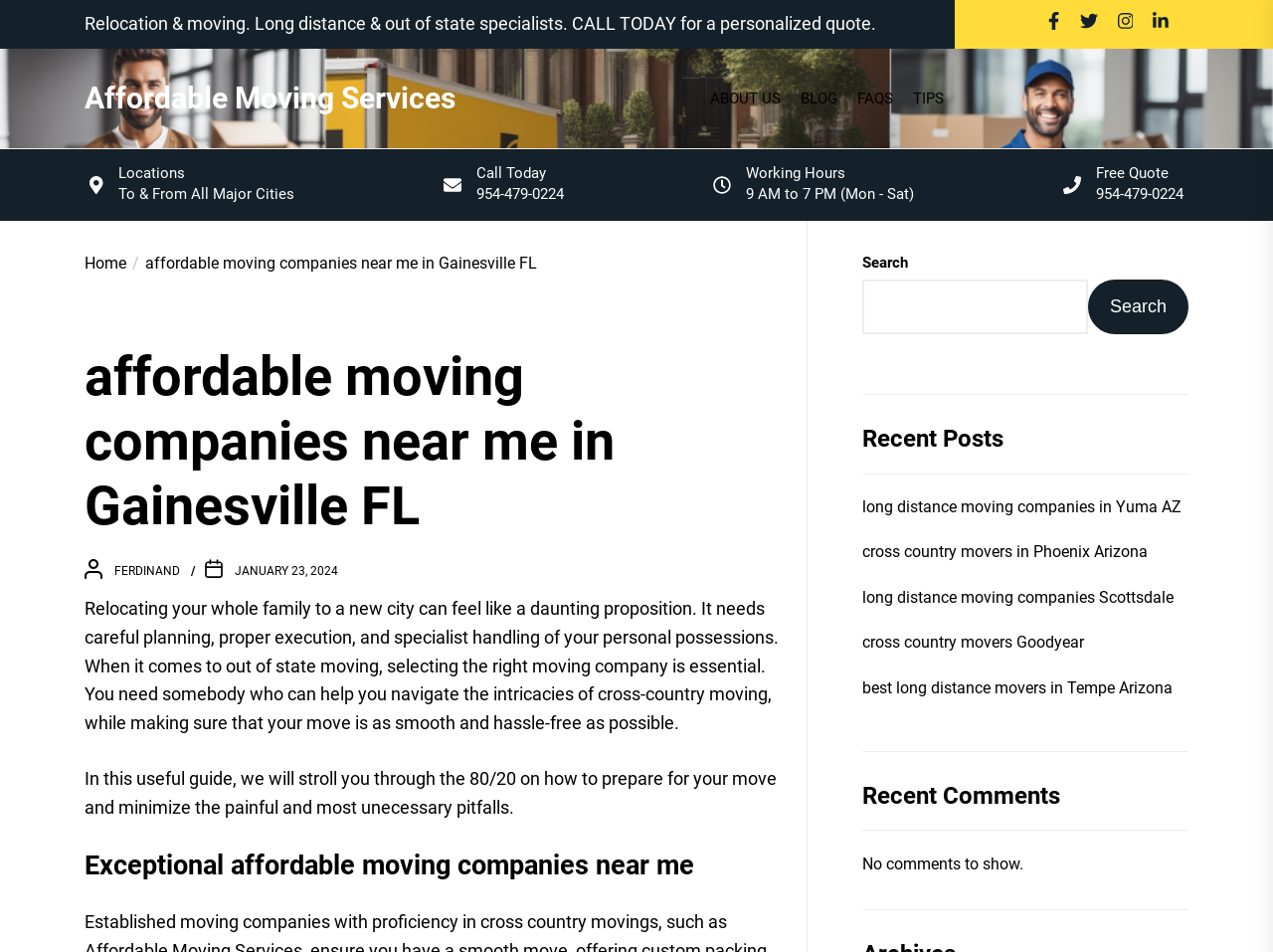Based on the element description: "cross country movers Goodyear", identify the UI element and provide its bounding box coordinates. Use four float numbers between 0 and 1, [left, top, right, bottom].

[0.677, 0.662, 0.852, 0.689]